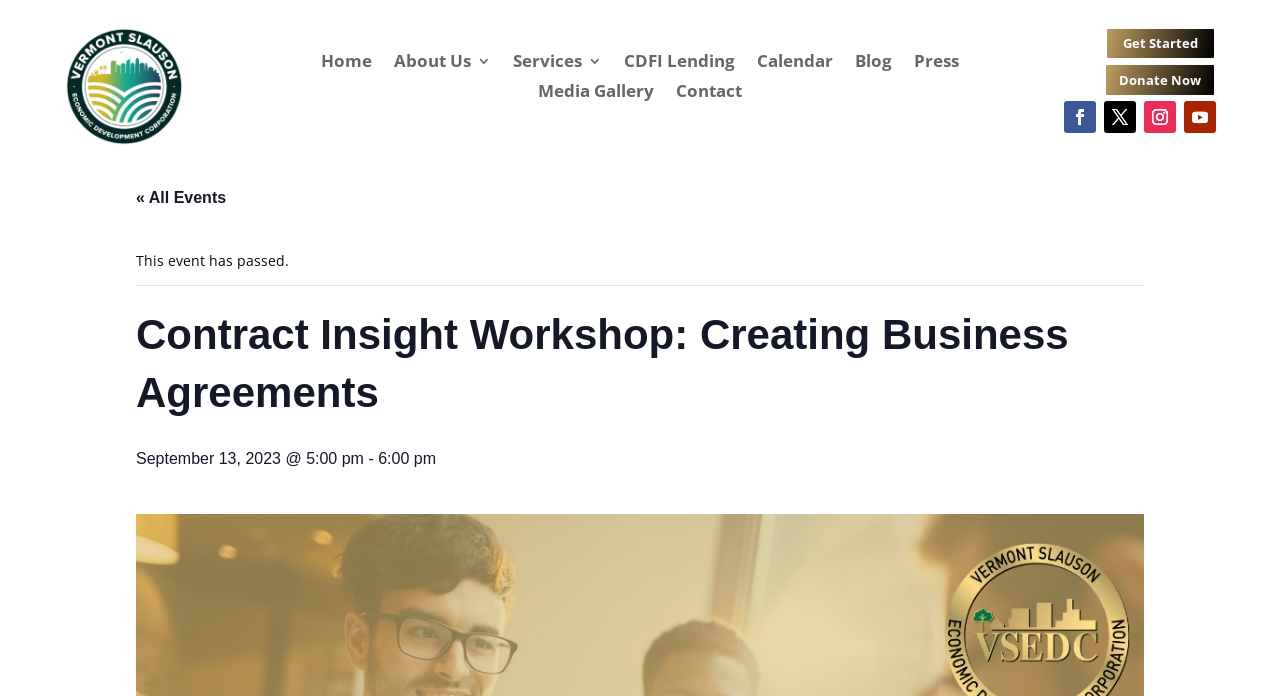Could you indicate the bounding box coordinates of the region to click in order to complete this instruction: "go to home page".

[0.251, 0.077, 0.291, 0.109]